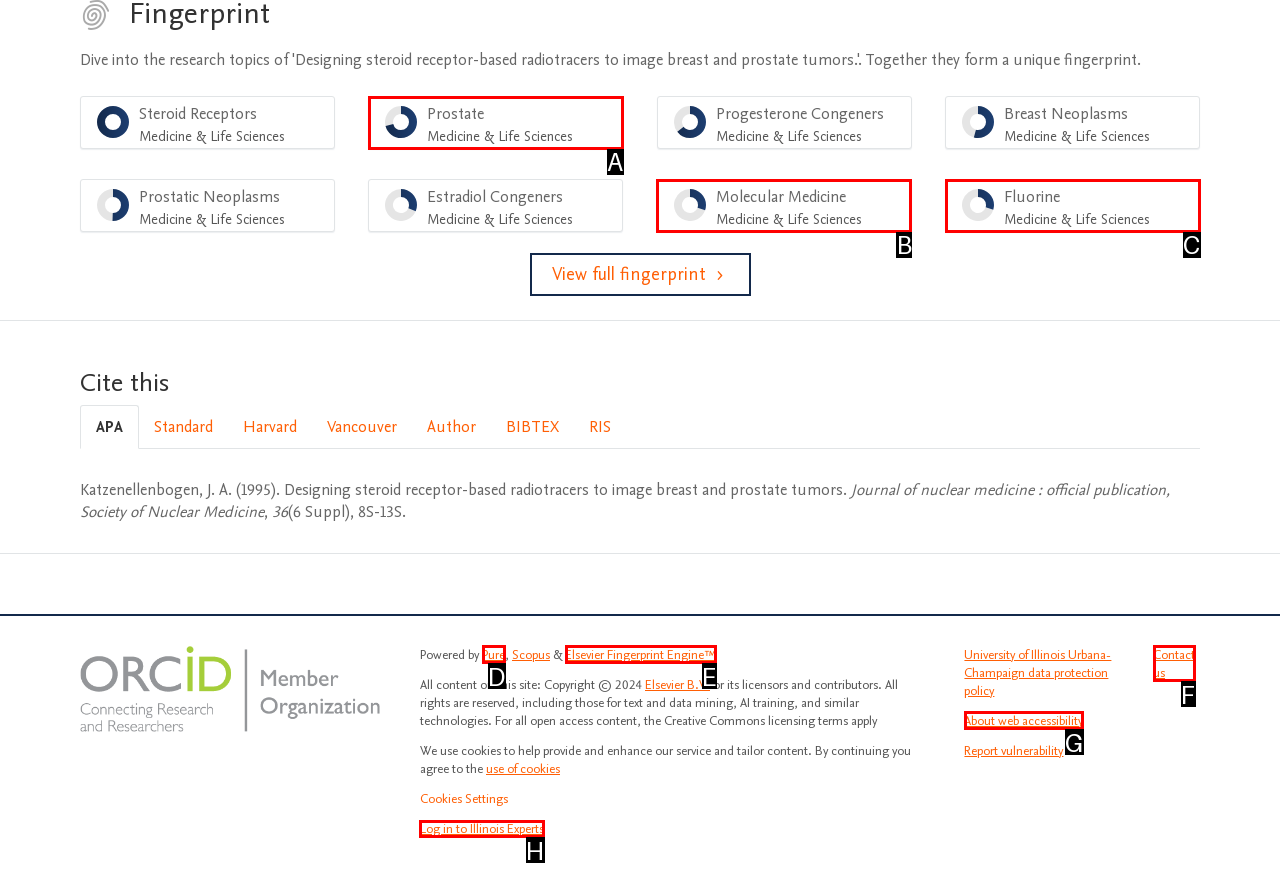Choose the HTML element that should be clicked to accomplish the task: Log in to Illinois Experts. Answer with the letter of the chosen option.

H